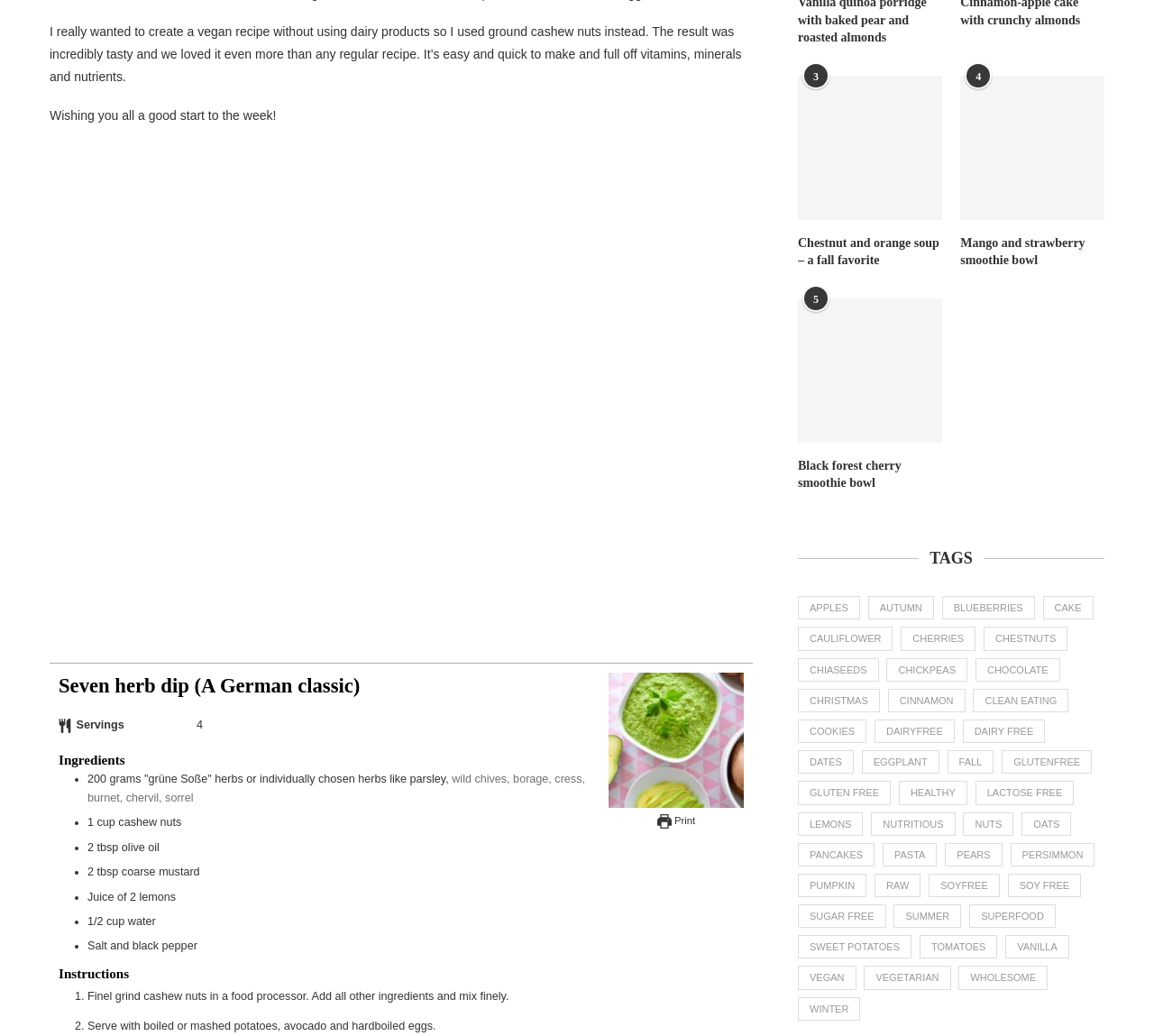Locate the bounding box coordinates of the clickable part needed for the task: "Explore the 'TAGS' section".

[0.691, 0.529, 0.957, 0.549]